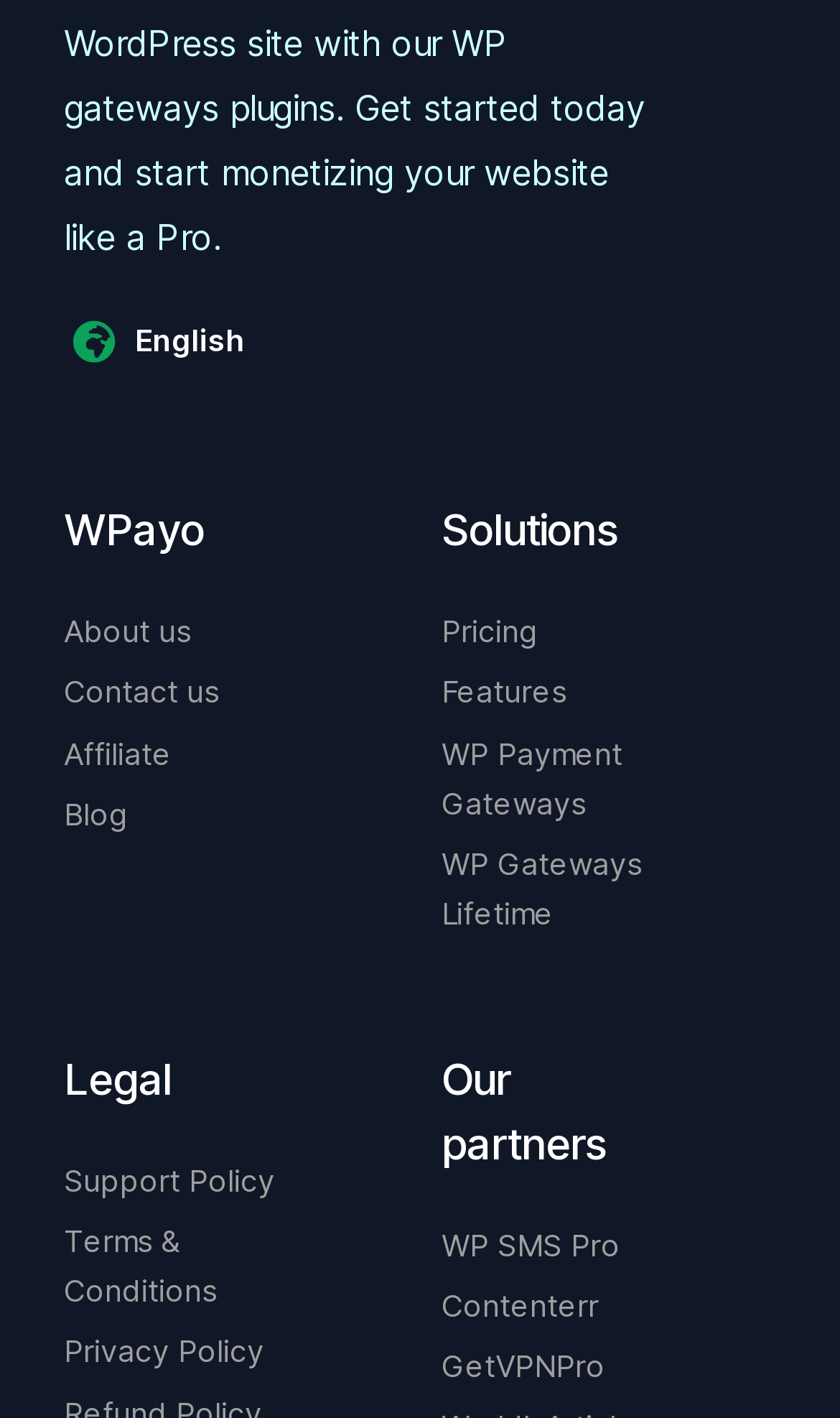Please answer the following question using a single word or phrase: 
What is the language of the website?

English